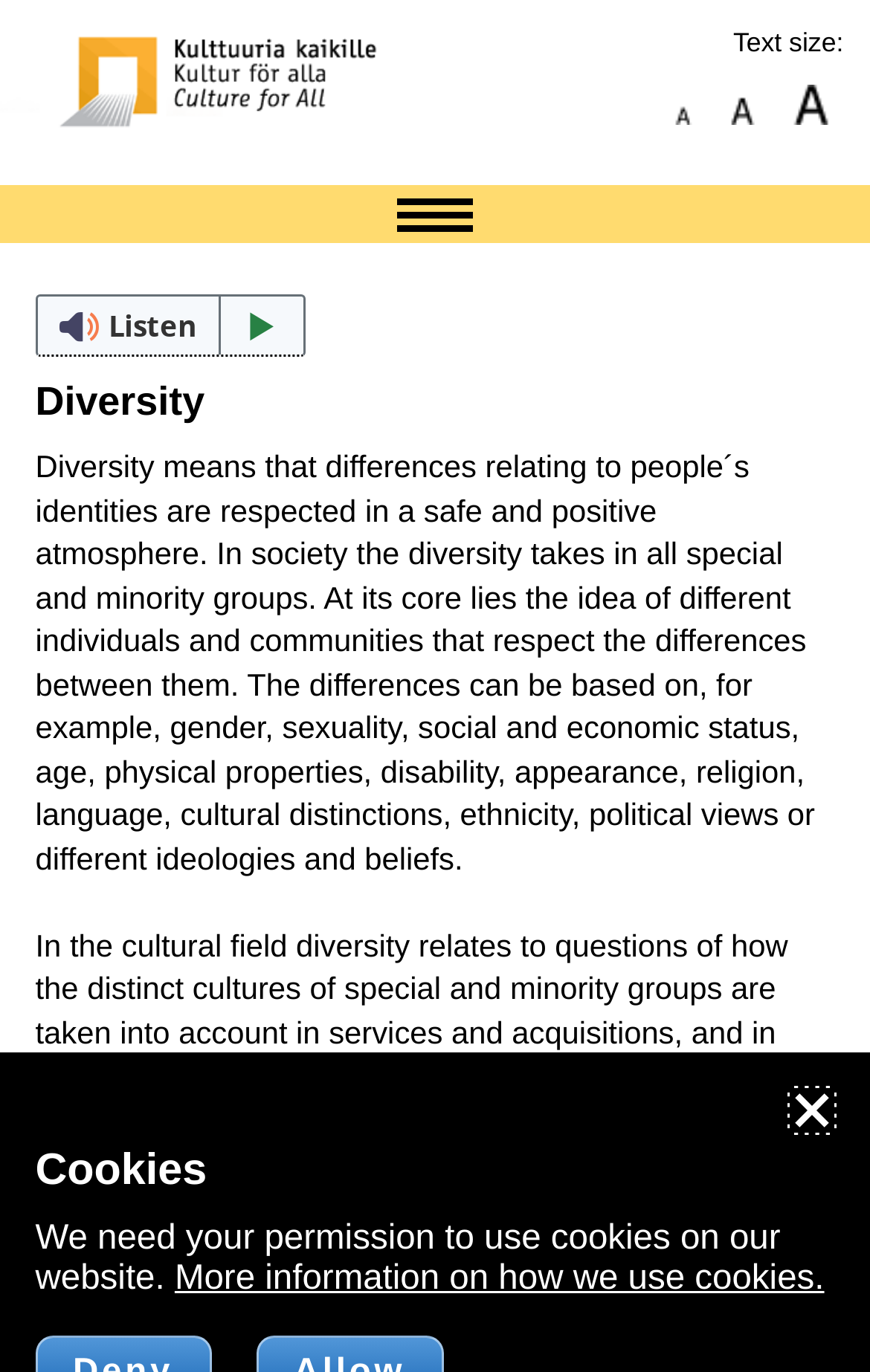Describe all significant elements and features of the webpage.

The webpage is titled "Kulttuuria kaikille - Diversity" and has a prominent link to the homepage at the top left corner. Below this link, there is an image with the same title. On the top right side, there are three links to adjust the text size, accompanied by small images. 

Below these links, there is a non-descriptive text element, followed by a button to open navigation, which is located roughly in the middle of the top section. To the right of this button, there is a button to activate the ReadSpeaker webReader, which has a dropdown menu. 

The main content of the page is divided into two sections. The first section has a heading "Diversity" and a lengthy paragraph explaining the concept of diversity, including its importance in society and its relation to different individuals and communities. The second section has another lengthy paragraph discussing the relevance of diversity in the cultural field, including the representation of minority cultures and experiences.

At the bottom of the page, there is a button to close a notification, accompanied by an image. Above this button, there is a heading "Cookies" and a paragraph explaining the need for permission to use cookies on the website. There is also a link to more information on cookie usage.